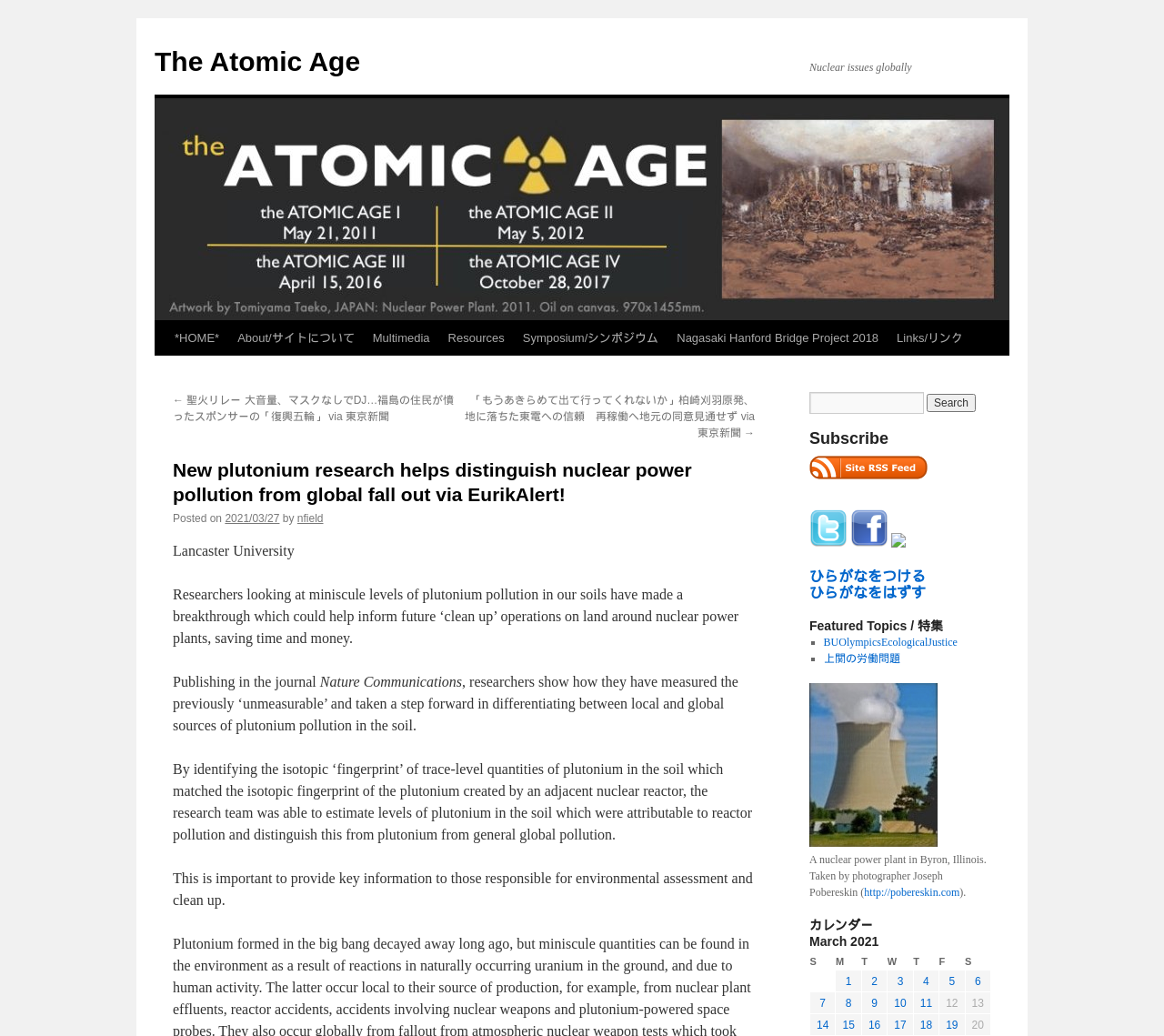What is the name of the author of the latest article?
Please use the visual content to give a single word or phrase answer.

nfield